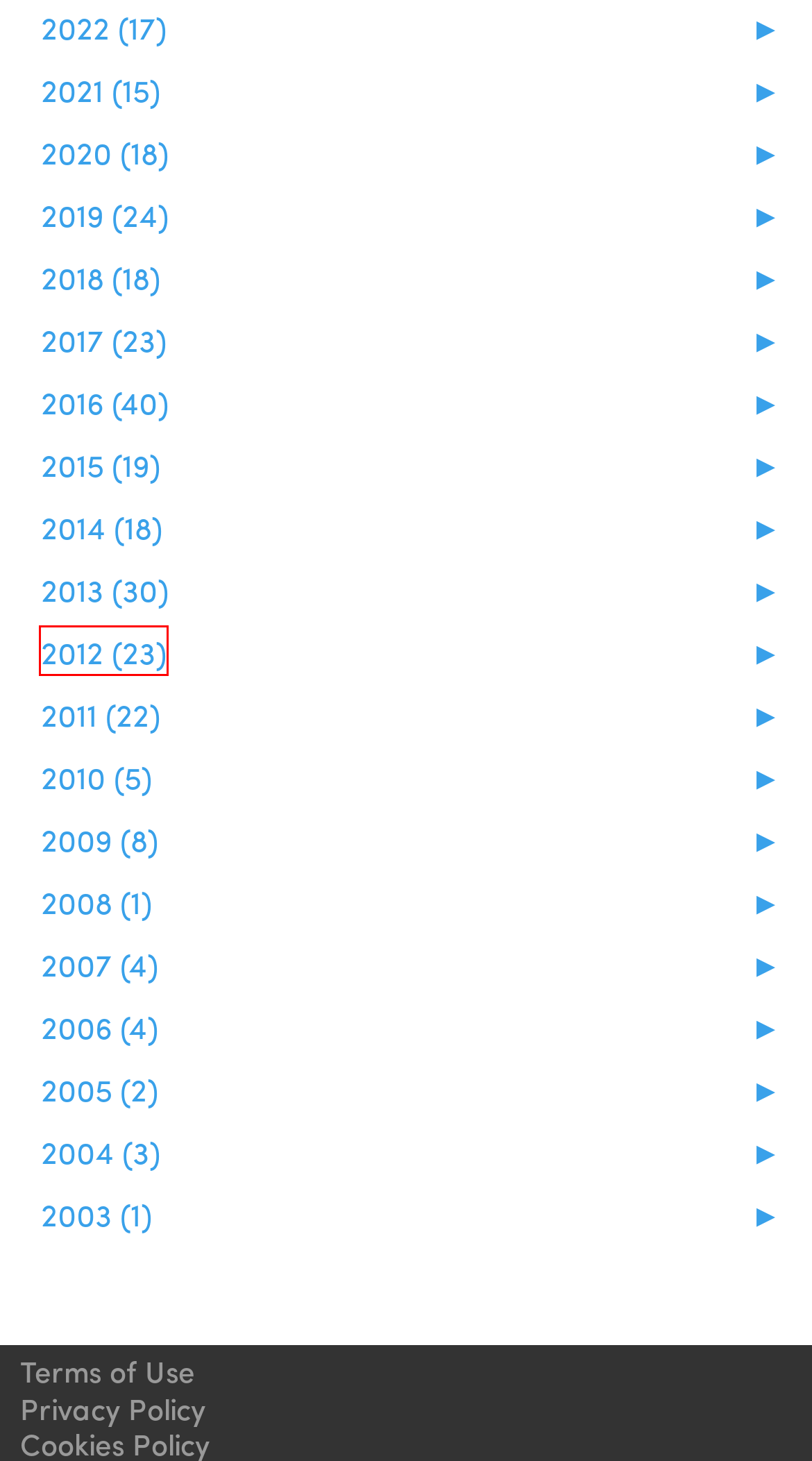Given a screenshot of a webpage with a red bounding box around a UI element, please identify the most appropriate webpage description that matches the new webpage after you click on the element. Here are the candidates:
A. 2006 - Grosvenor Philatelic Auctions : Grosvenor Philatelic Auctions
B. 2009 - Grosvenor Philatelic Auctions : Grosvenor Philatelic Auctions
C. 2012 - Grosvenor Philatelic Auctions : Grosvenor Philatelic Auctions
D. 2005 - Grosvenor Philatelic Auctions : Grosvenor Philatelic Auctions
E. 2003 - Grosvenor Philatelic Auctions : Grosvenor Philatelic Auctions
F. 2020 - Grosvenor Philatelic Auctions : Grosvenor Philatelic Auctions
G. 2015 - Grosvenor Philatelic Auctions : Grosvenor Philatelic Auctions
H. 2016 - Grosvenor Philatelic Auctions : Grosvenor Philatelic Auctions

C